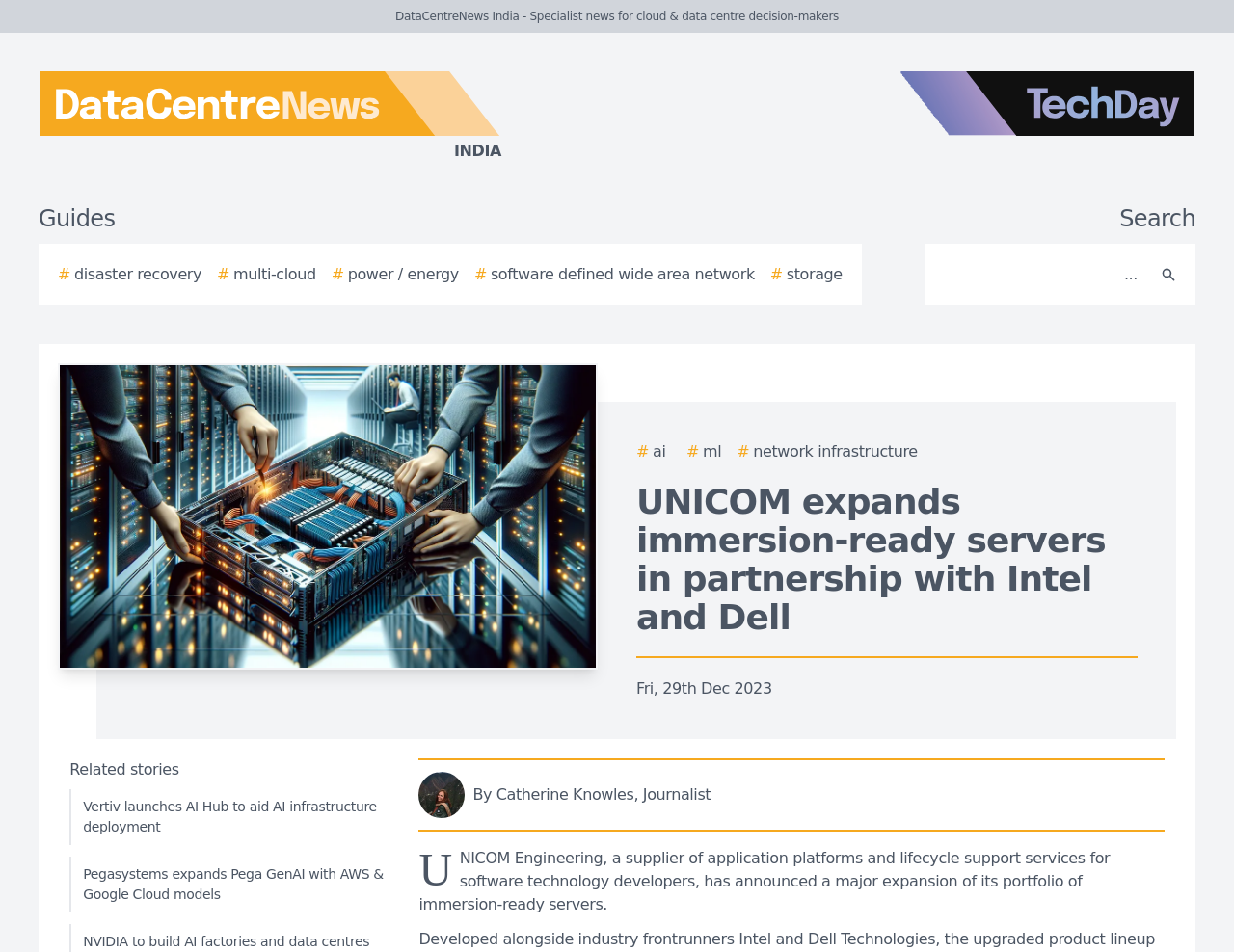Please specify the bounding box coordinates in the format (top-left x, top-left y, bottom-right x, bottom-right y), with all values as floating point numbers between 0 and 1. Identify the bounding box of the UI element described by: # Network Infrastructure

[0.597, 0.463, 0.744, 0.487]